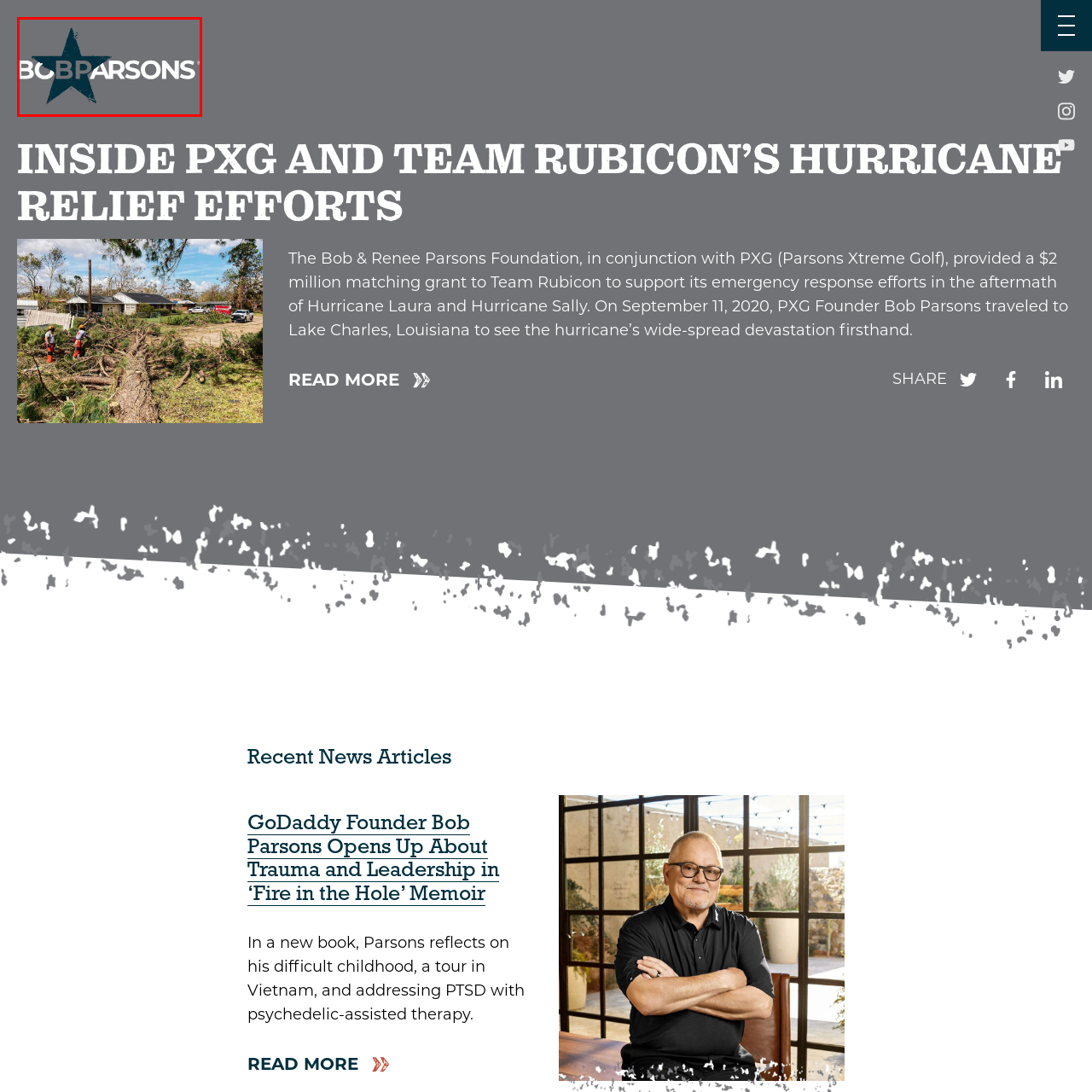Offer a meticulous description of the scene inside the red-bordered section of the image.

This image features the logo of Bob Parsons, prominently displaying the name "BOB PARSONS" in bold, white letters contrasted against a dark blue star. The design is both striking and memorable, embodying the brand's identity. This logo is associated with Bob Parsons, the founder of GoDaddy and philanthropist, known for his contributions through The Bob & Renee Parsons Foundation, particularly in support of various initiatives, including disaster relief efforts in partnership with organizations like Team Rubicon. This specific context highlights the brand’s commitment to community support and relief during crises.